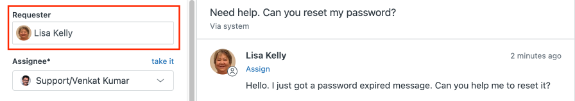Explain what is happening in the image with elaborate details.

The image depicts an interface from a support ticketing system, prominently highlighting the details of a user request. On the left side, the "Requester" field shows the name "Lisa Kelly," indicating that she is seeking assistance. Below the requester field, there is an options box for assigning the ticket to a specific team member, with the username "Support/Venkat Kumar" visible. 

On the right side, a message sent by Lisa Kelly reads, "Hello. I just got a password expired message. Can you help me to reset it?" This message illustrates her urgency for help, emphasizing a common issue users face regarding password management. The entire layout is designed for efficient navigation for support agents, allowing them to manage and respond to requests effectively.